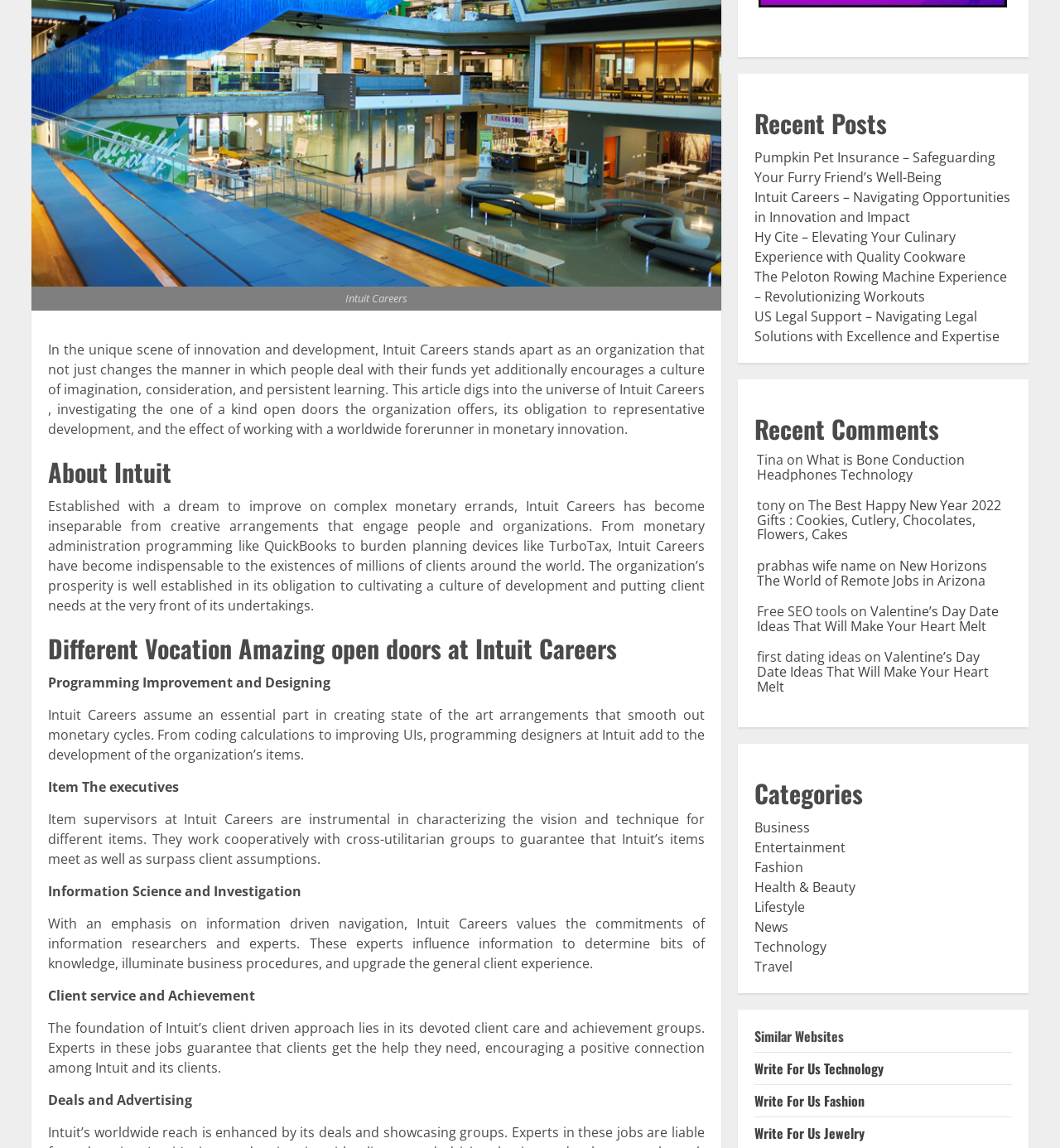Using the provided element description, identify the bounding box coordinates as (top-left x, top-left y, bottom-right x, bottom-right y). Ensure all values are between 0 and 1. Description: Health & Beauty

[0.712, 0.765, 0.807, 0.781]